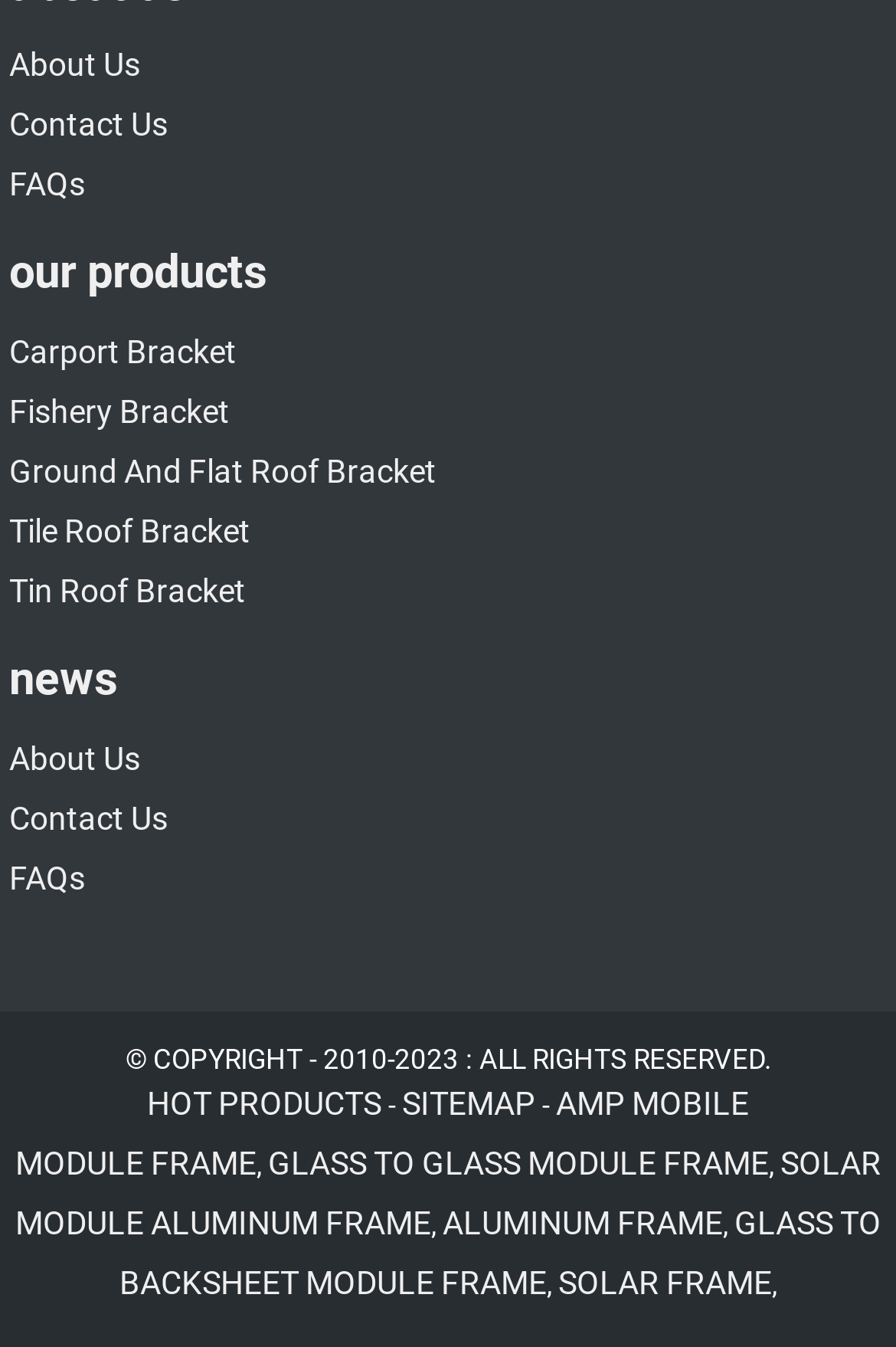Determine the bounding box for the described HTML element: "Ground And Flat Roof Bracket". Ensure the coordinates are four float numbers between 0 and 1 in the format [left, top, right, bottom].

[0.01, 0.327, 0.487, 0.372]